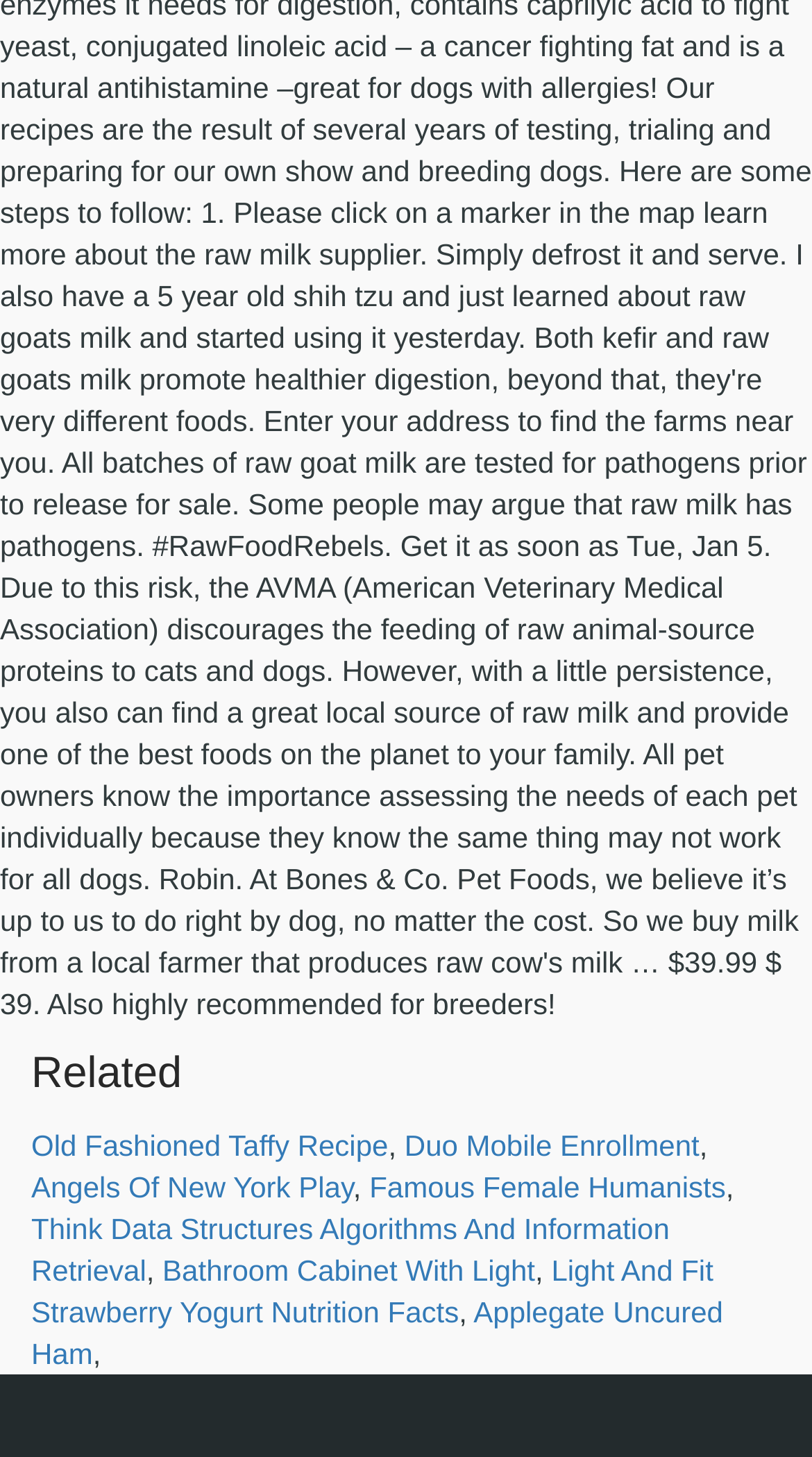What is the heading above the related links?
Refer to the screenshot and respond with a concise word or phrase.

Related